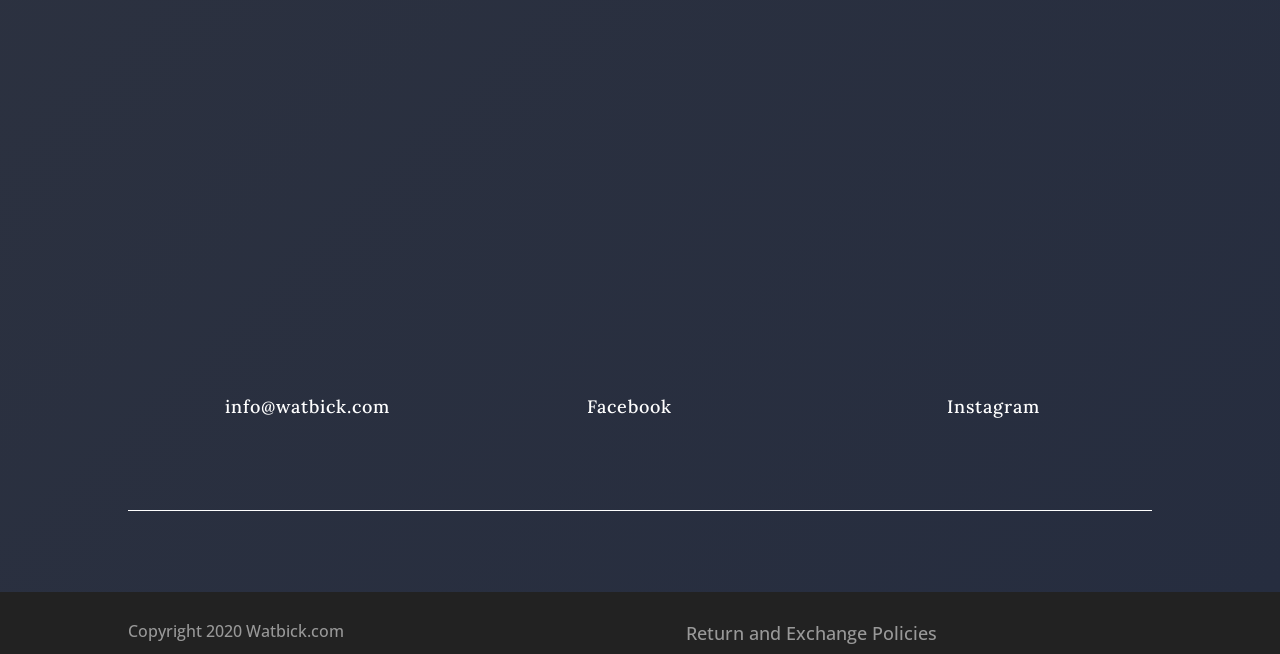What is the contact email for customer service?
Look at the image and respond with a one-word or short-phrase answer.

info@watbick.com